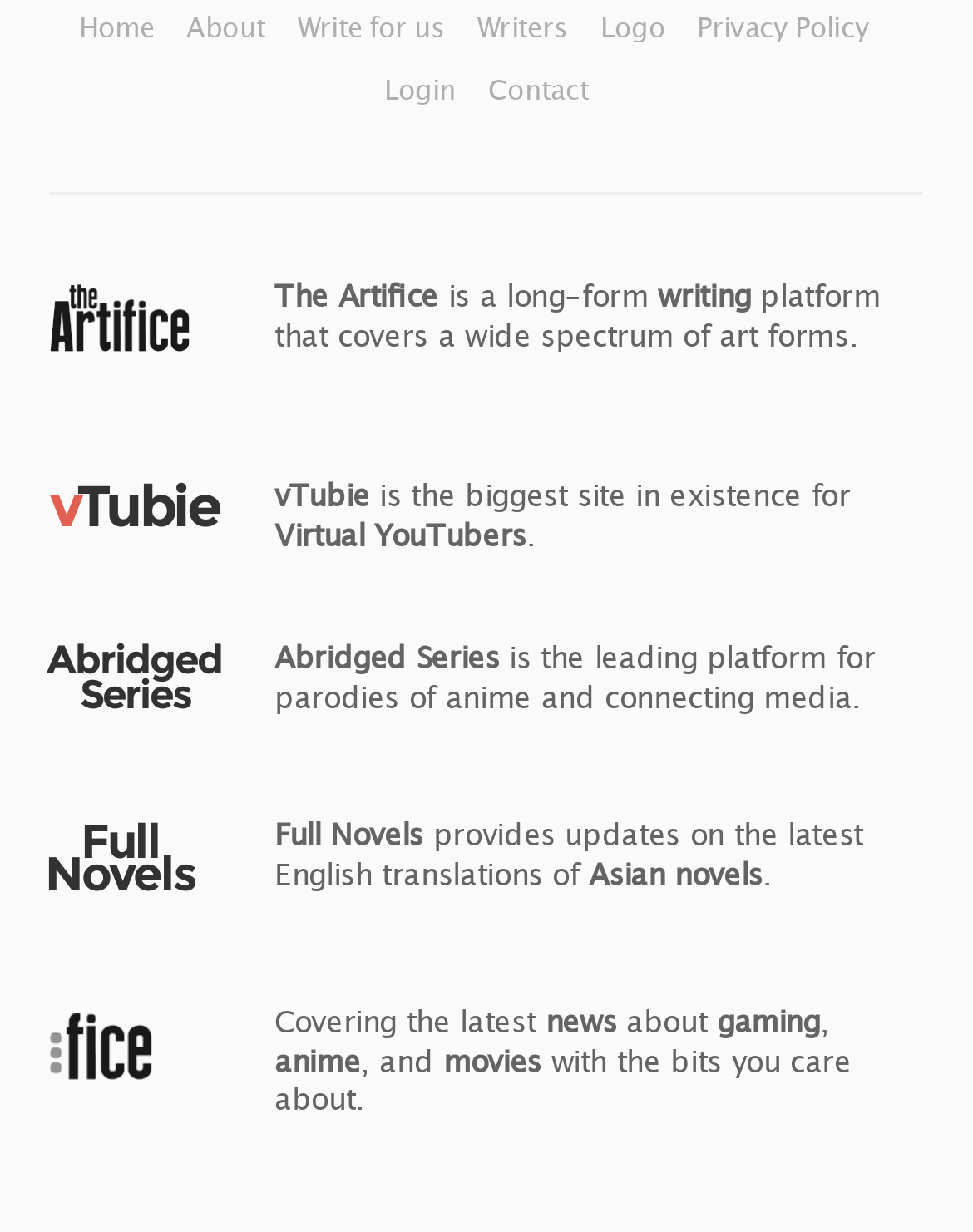What is the name of the biggest site for Virtual YouTubers?
Based on the image, give a concise answer in the form of a single word or short phrase.

vTubie